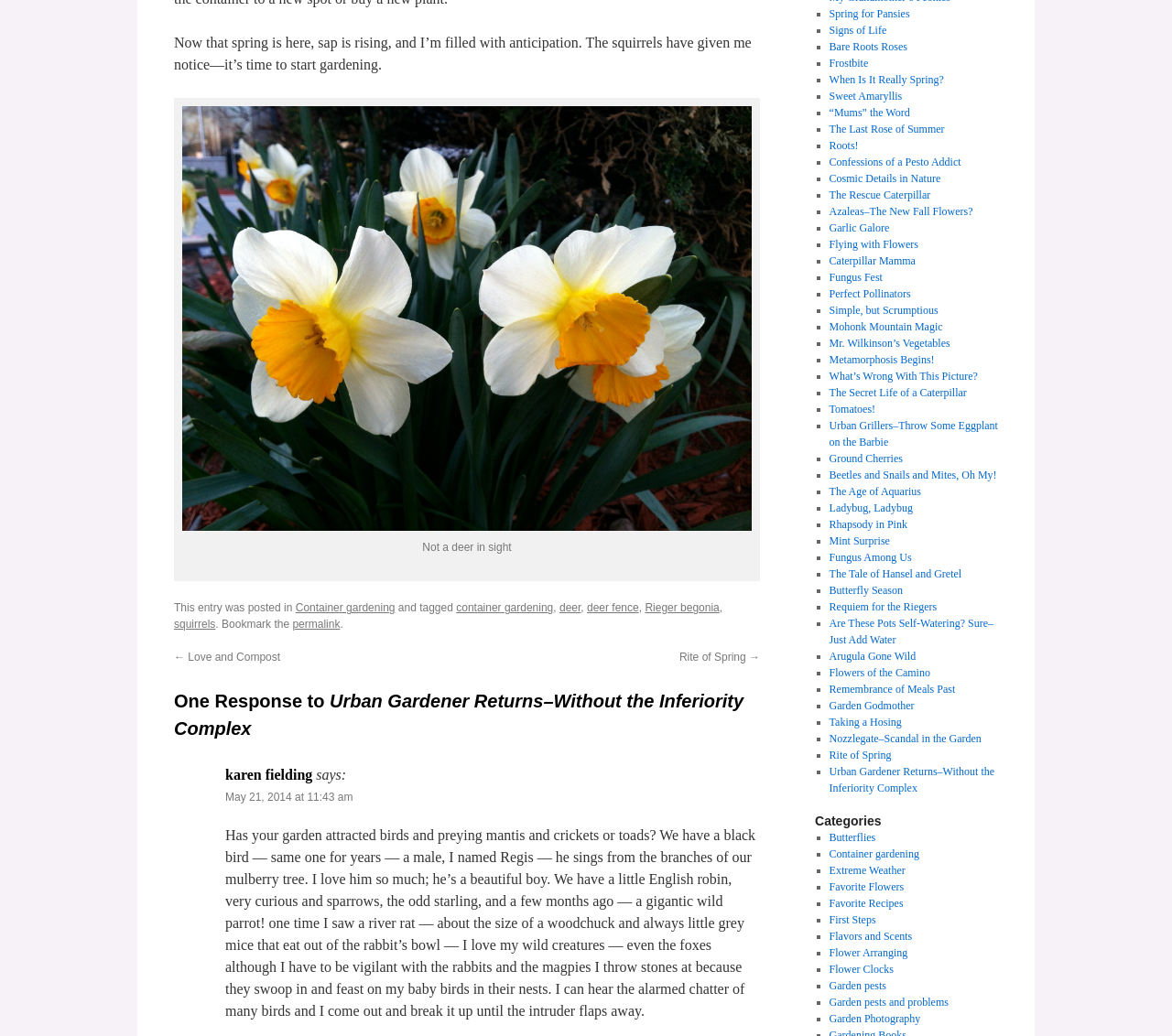Find the bounding box coordinates of the area to click in order to follow the instruction: "Click on the link 'Not a deer in sight'".

[0.152, 0.5, 0.645, 0.515]